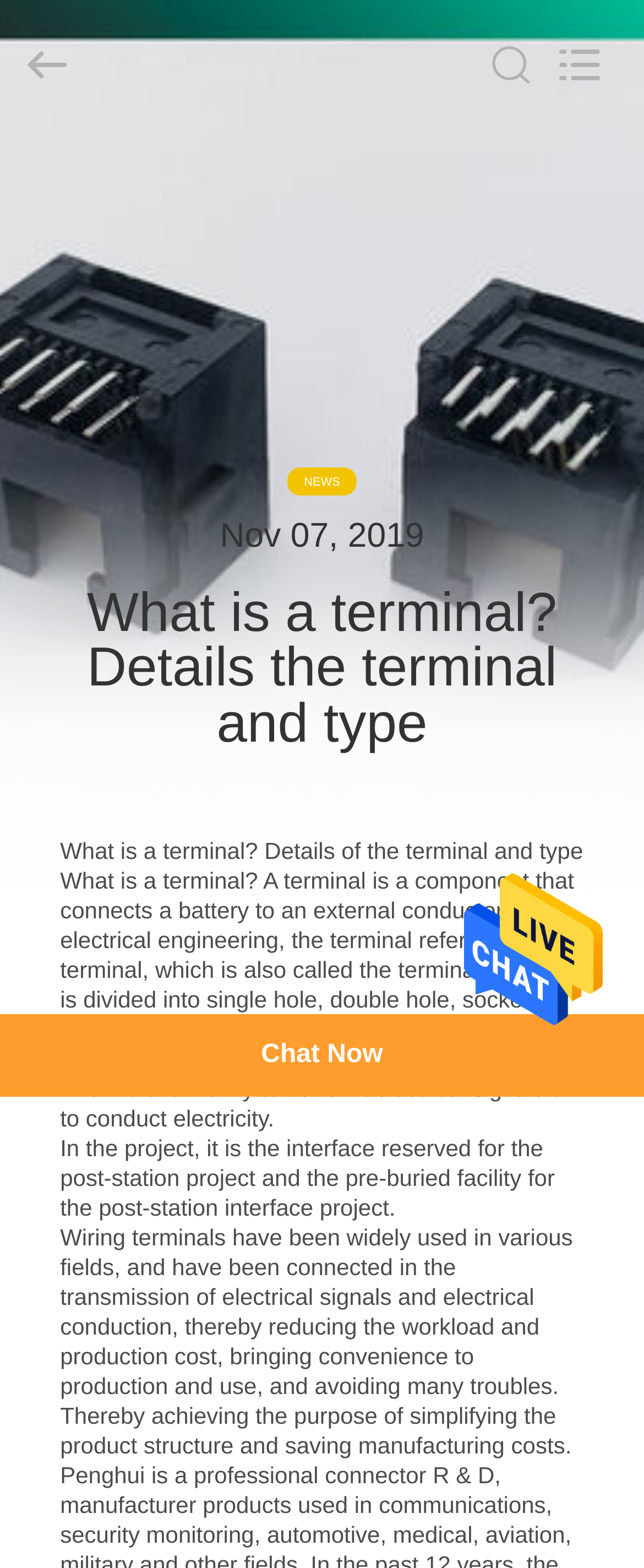Please determine the bounding box coordinates of the element's region to click for the following instruction: "Go to the Newsroom".

None